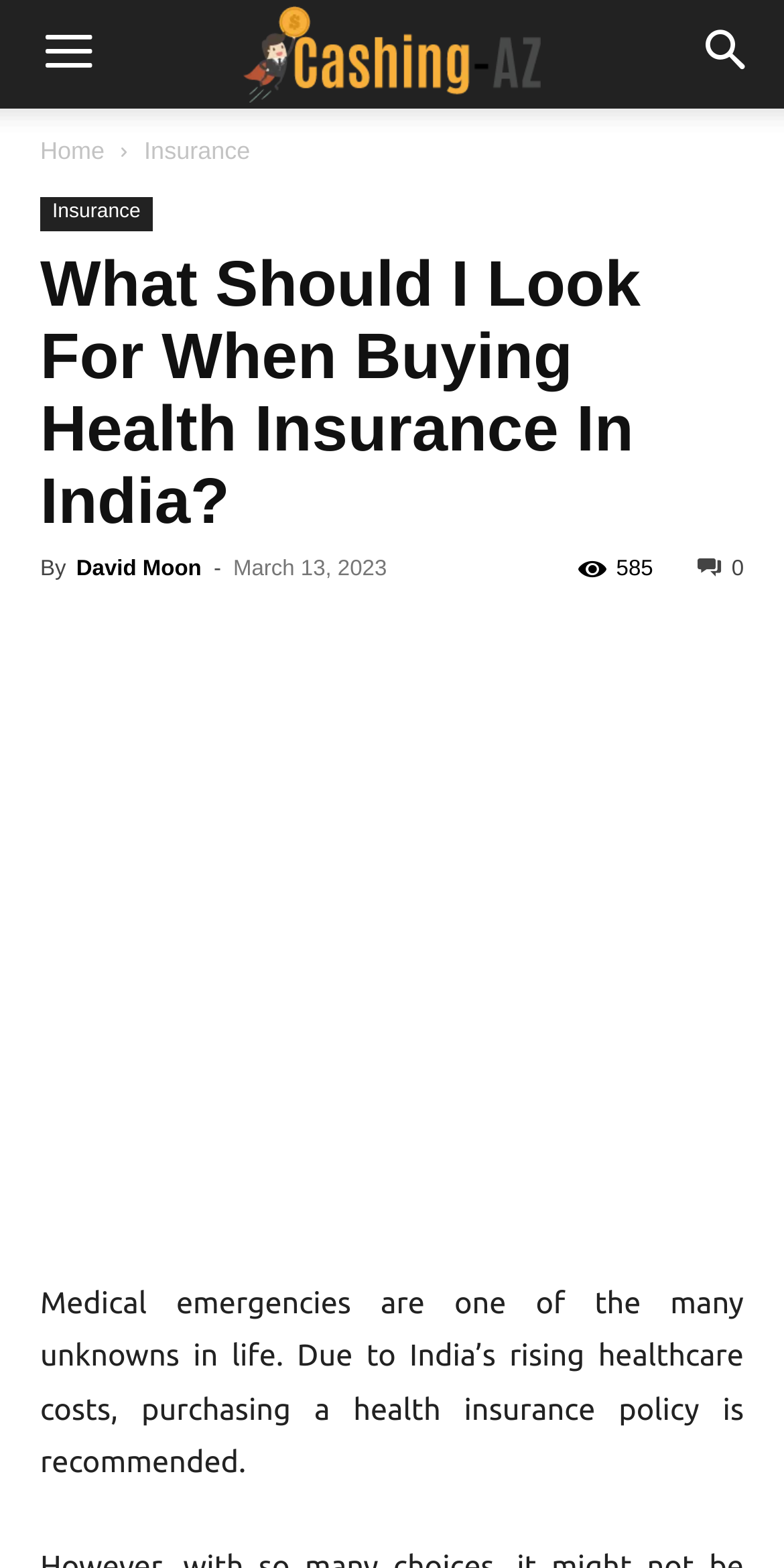Answer this question using a single word or a brief phrase:
What is the purpose of the webpage?

Health insurance